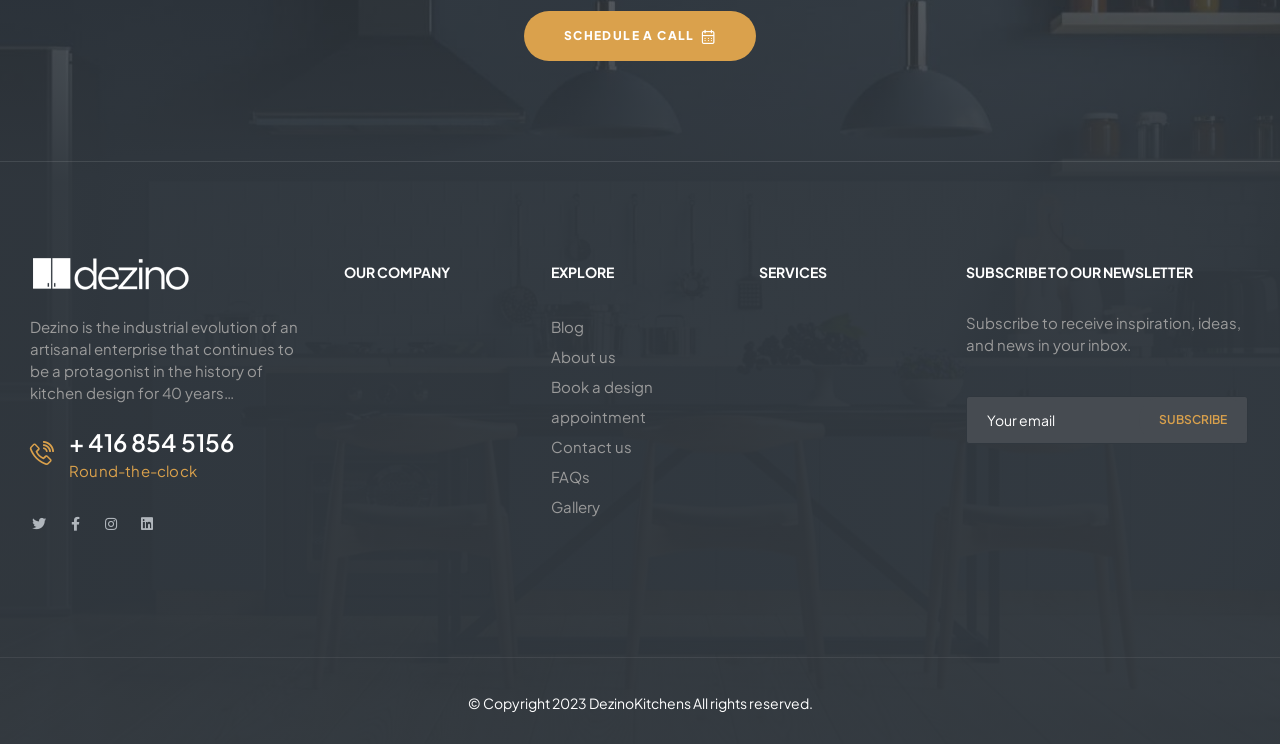Refer to the image and provide an in-depth answer to the question:
What is the company's copyright year?

The copyright year can be found in the StaticText element at the bottom of the webpage, which states '© Copyright 2023 DezinoKitchens All rights reserved.'